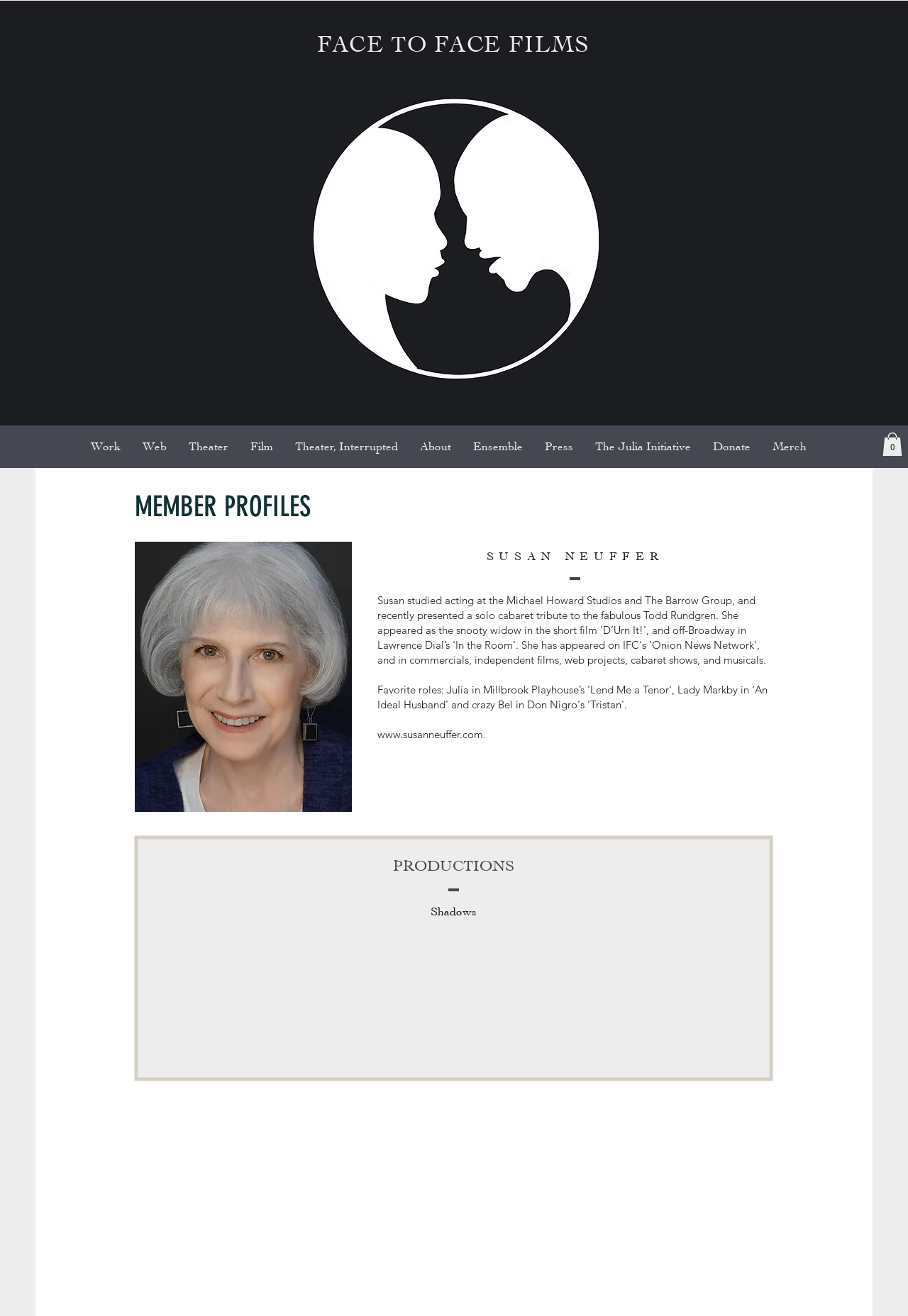Determine the bounding box coordinates of the clickable region to execute the instruction: "Explore 'Shadows' production". The coordinates should be four float numbers between 0 and 1, denoted as [left, top, right, bottom].

[0.314, 0.686, 0.685, 0.7]